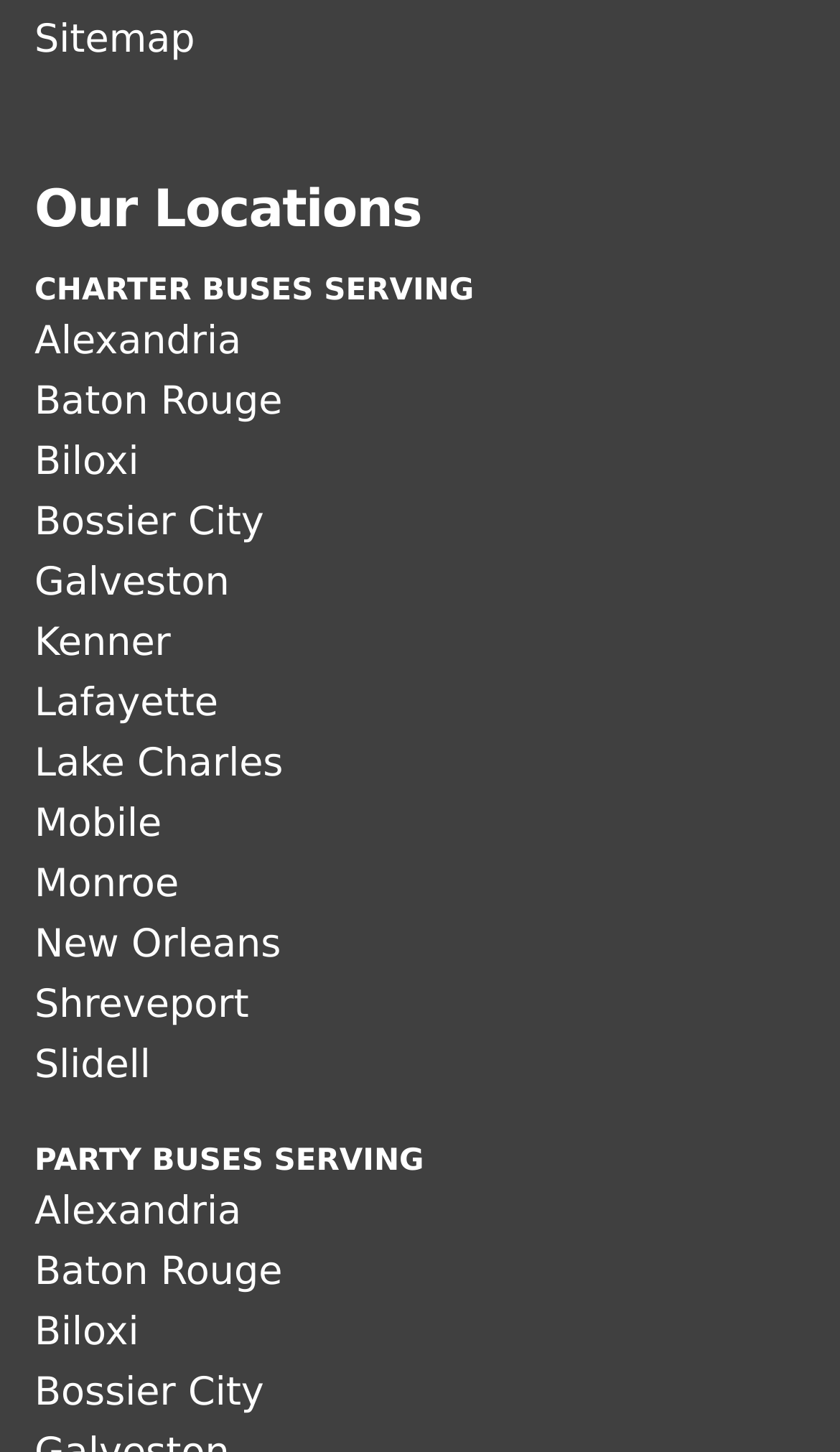Find the bounding box coordinates of the element you need to click on to perform this action: 'Learn about locations in New Orleans'. The coordinates should be represented by four float values between 0 and 1, in the format [left, top, right, bottom].

[0.041, 0.634, 0.334, 0.665]